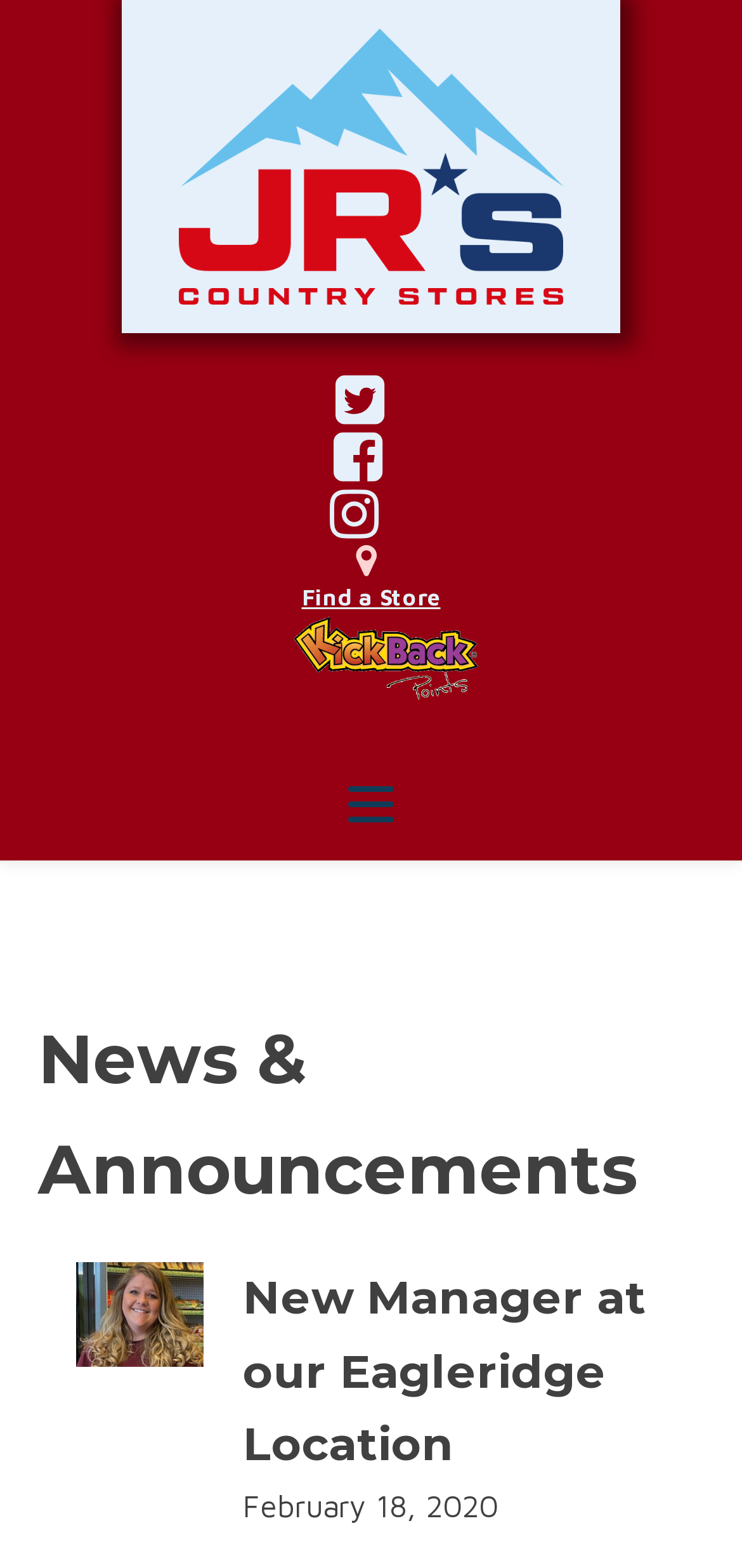What is the purpose of the links at the top?
Please provide an in-depth and detailed response to the question.

The links at the top of the webpage, represented by SVG icons of Twitter, Facebook, Instagram, and a map marker, are likely social media links that allow users to connect with JR's Country Stores on various platforms.